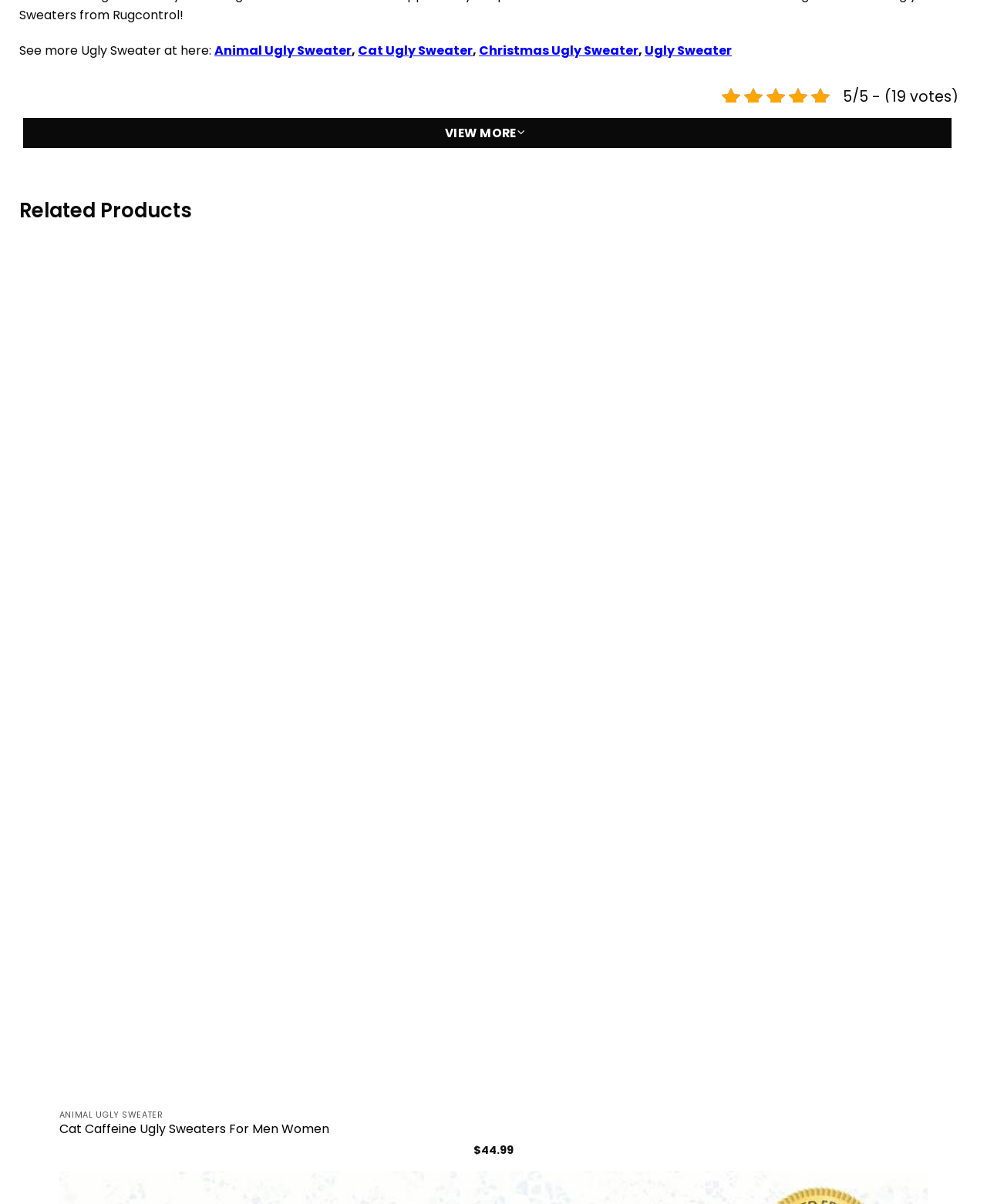Predict the bounding box coordinates of the area that should be clicked to accomplish the following instruction: "Learn about the company". The bounding box coordinates should consist of four float numbers between 0 and 1, i.e., [left, top, right, bottom].

[0.266, 0.257, 0.319, 0.28]